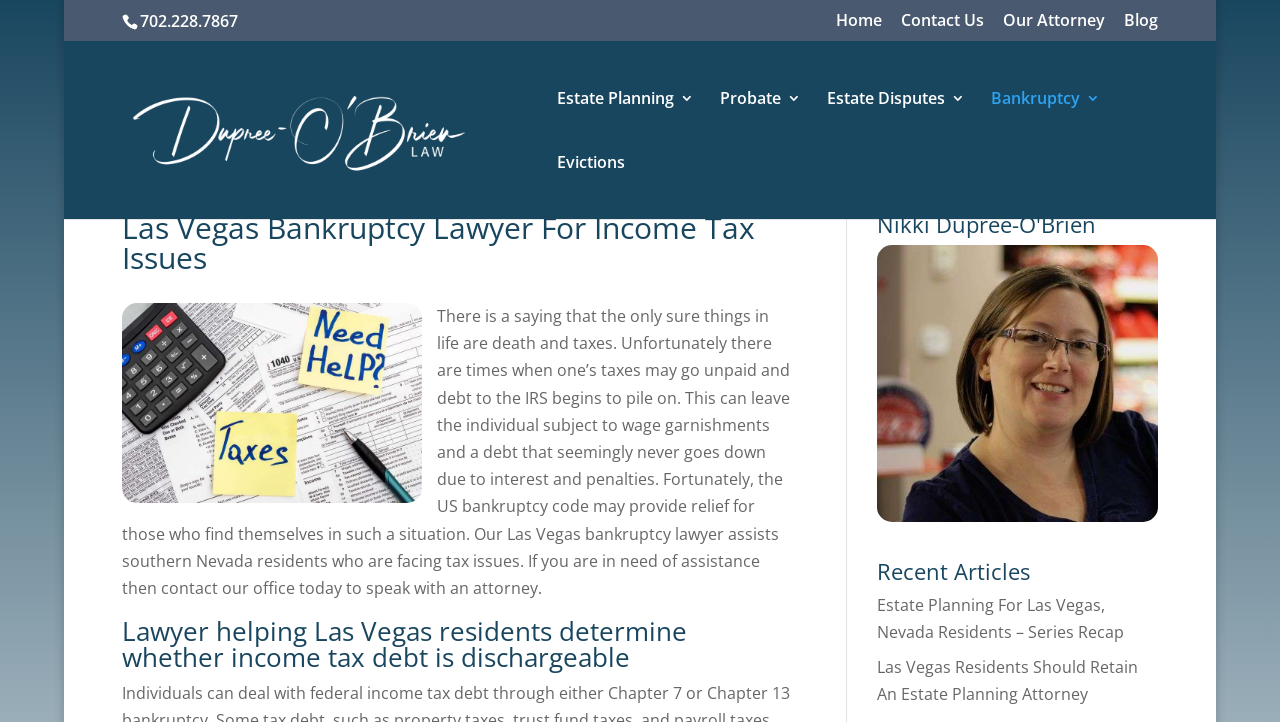Refer to the element description alt="Dupree O'Brien Law" and identify the corresponding bounding box in the screenshot. Format the coordinates as (top-left x, top-left y, bottom-right x, bottom-right y) with values in the range of 0 to 1.

[0.098, 0.162, 0.462, 0.193]